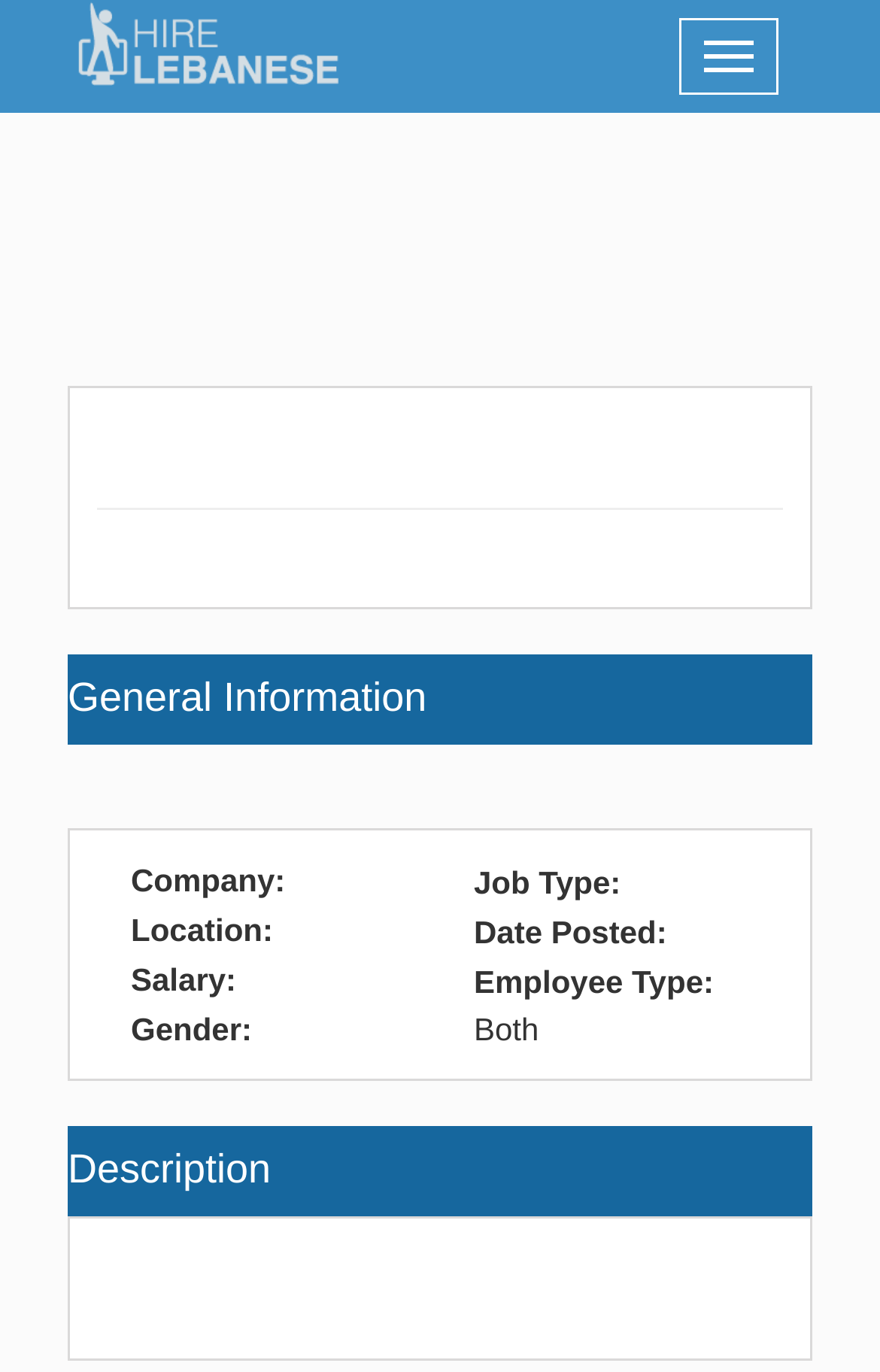What is the location of the job?
Refer to the image and offer an in-depth and detailed answer to the question.

I found a StaticText element with the text 'Location:' which indicates that the location of the job is being described in this section.